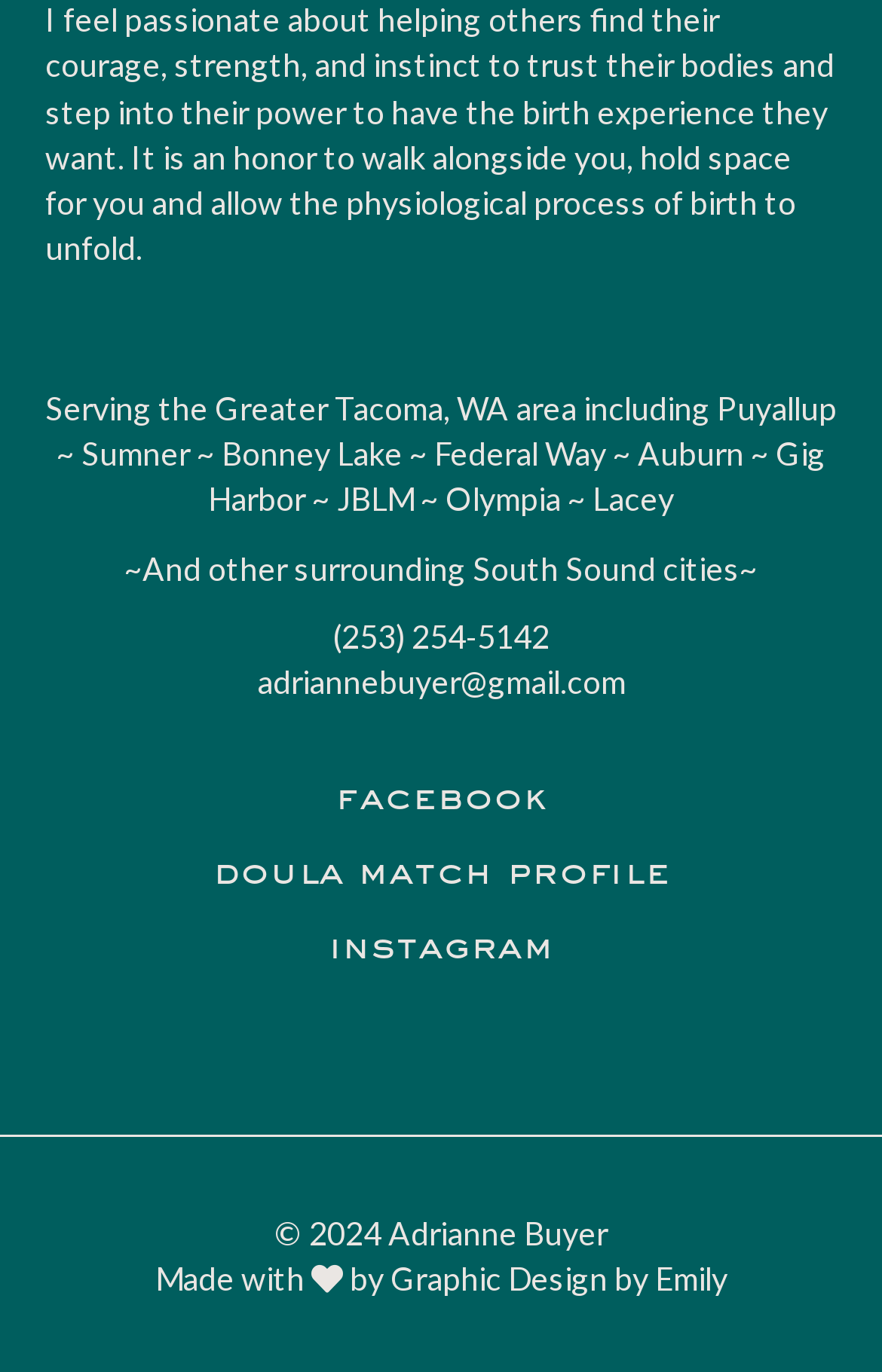Please answer the following question using a single word or phrase: 
What area does the service provider serve?

Greater Tacoma, WA area